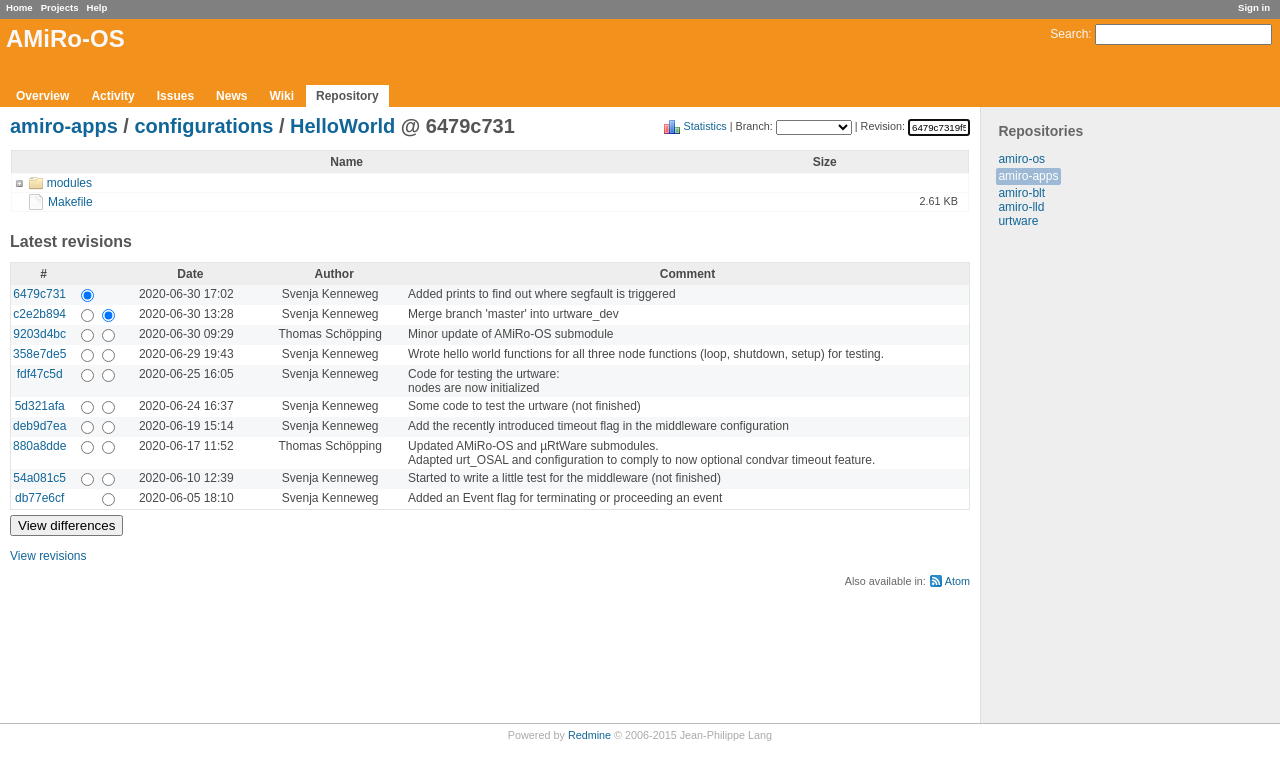What is the size of the 'Makefile' file?
Respond with a short answer, either a single word or a phrase, based on the image.

2.61 KB